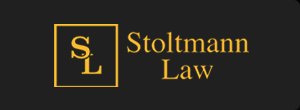Provide a one-word or short-phrase response to the question:
What shape is the 'SL' initials intertwined in?

Square